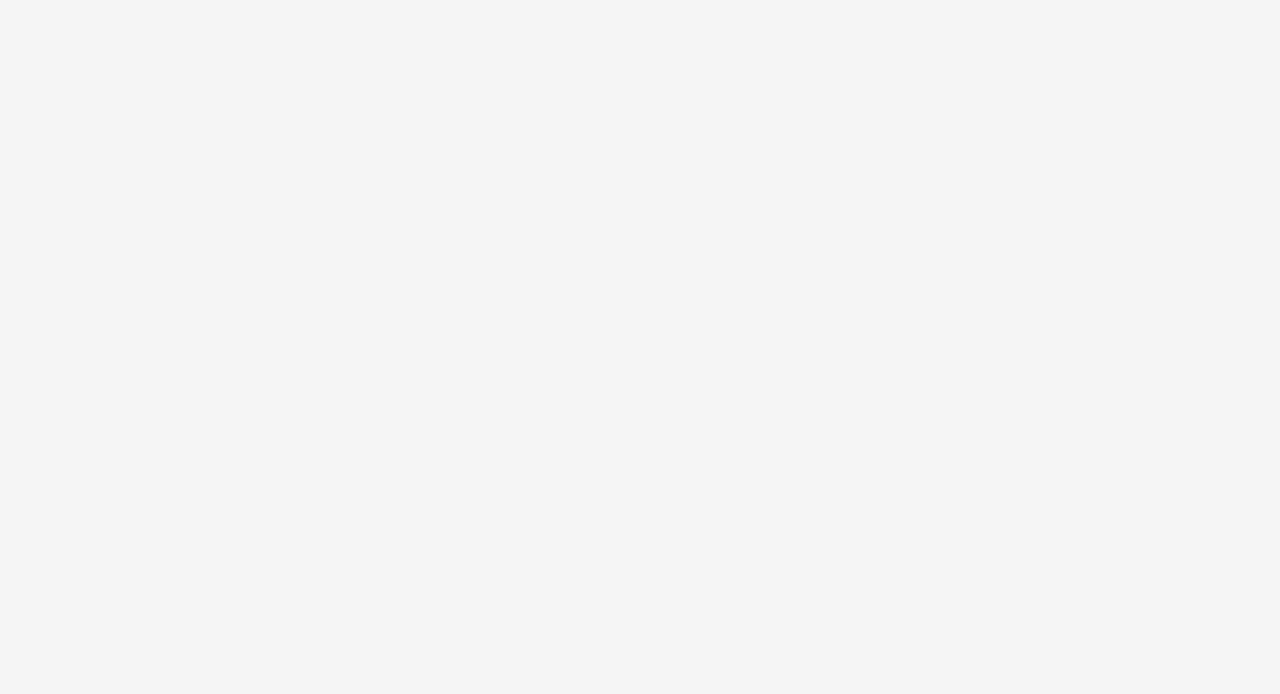Provide a brief response to the question using a single word or phrase: 
What is the phone number to contact Crisp?

1-800-401-8323